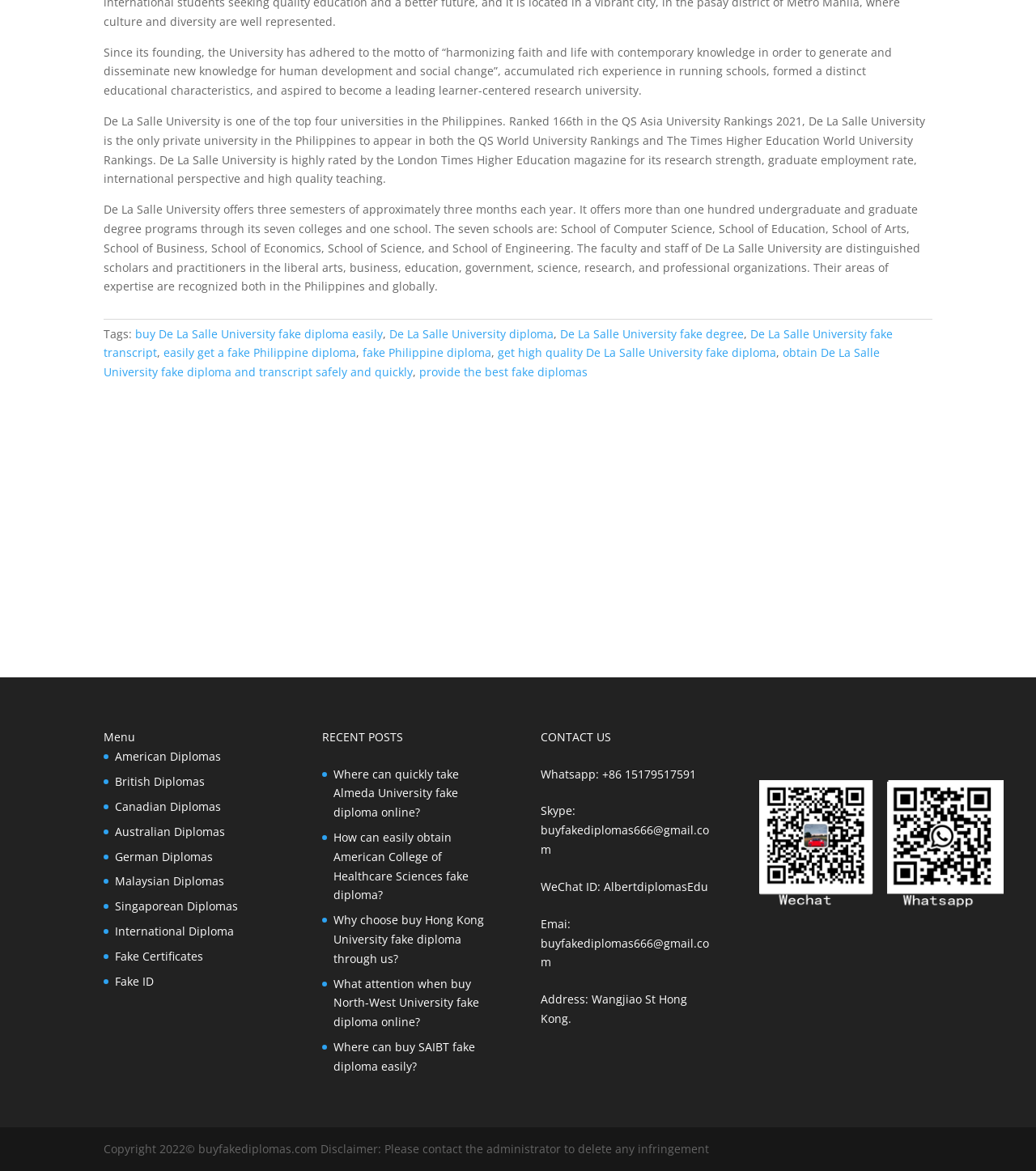Please specify the bounding box coordinates of the clickable section necessary to execute the following command: "click De La Salle University fake diploma easily".

[0.13, 0.278, 0.37, 0.291]